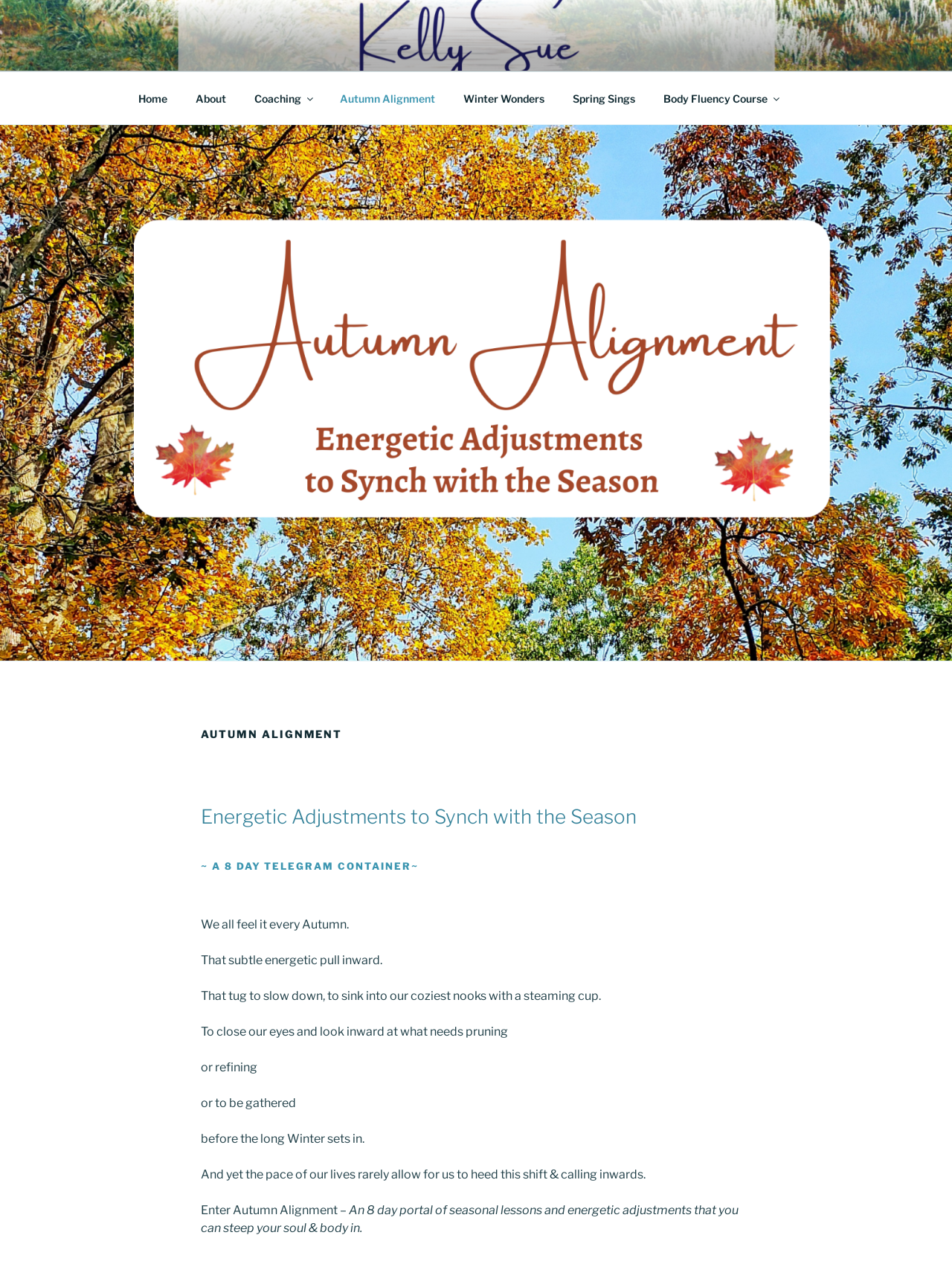What is the author's tone in the webpage?
Answer the question using a single word or phrase, according to the image.

Reflective